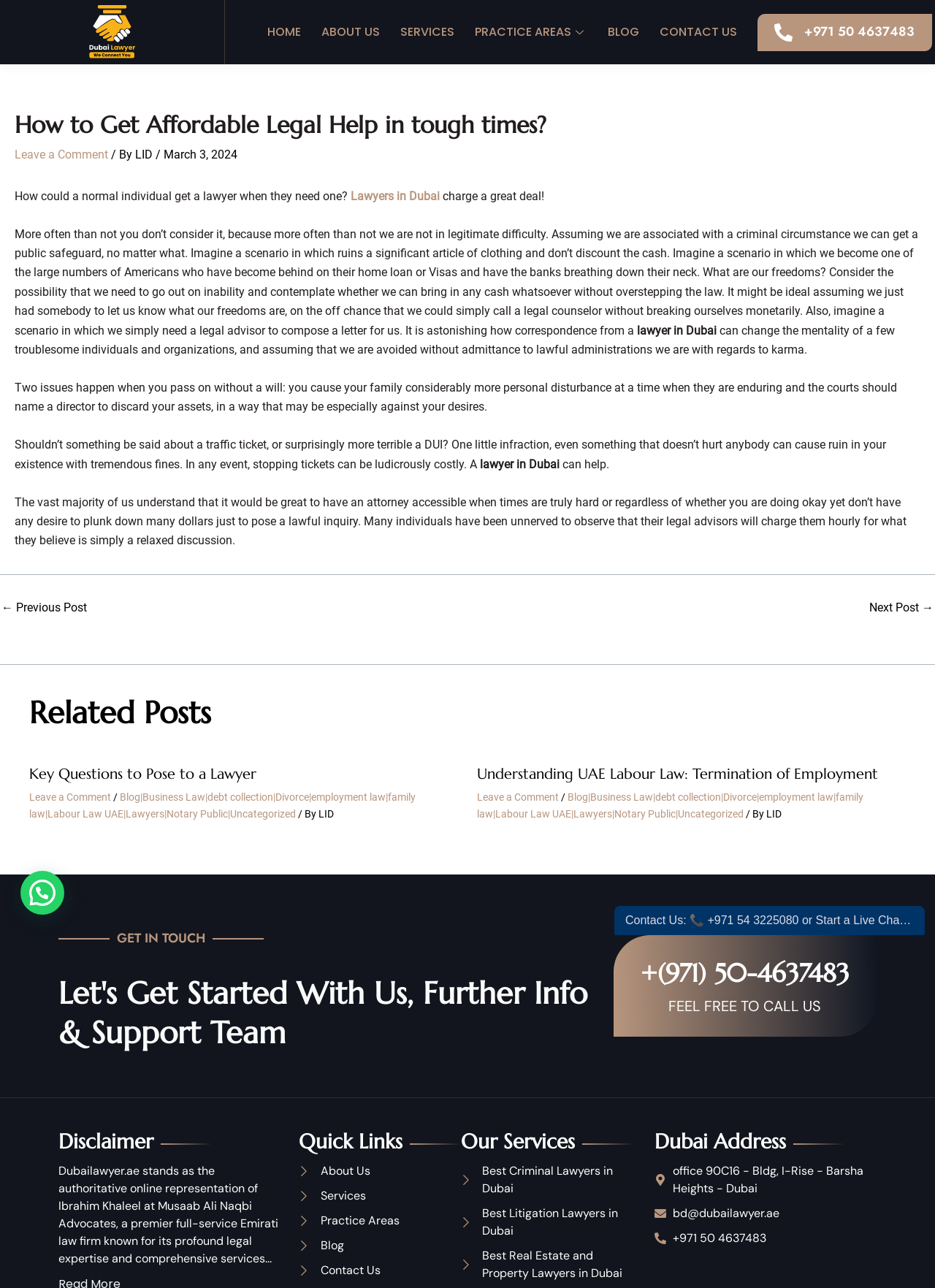What is the phone number to contact the law firm?
Answer the question in as much detail as possible.

I found the phone number by looking at the 'GET IN TOUCH' section and the '+(971) 50-4637483' heading, which indicates the phone number to contact the law firm.